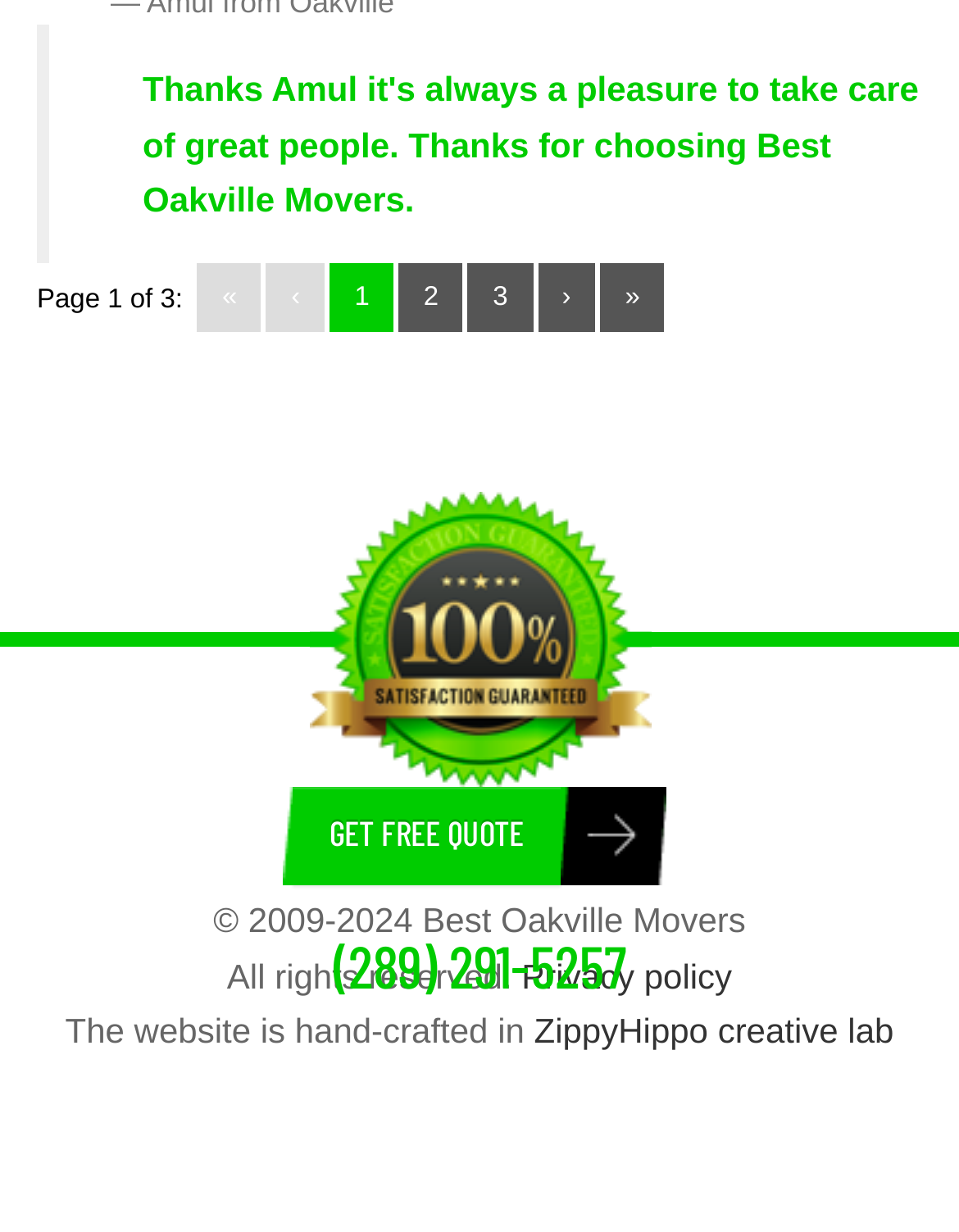What is the phone number displayed on the page?
Look at the screenshot and give a one-word or phrase answer.

(289) 291-5257